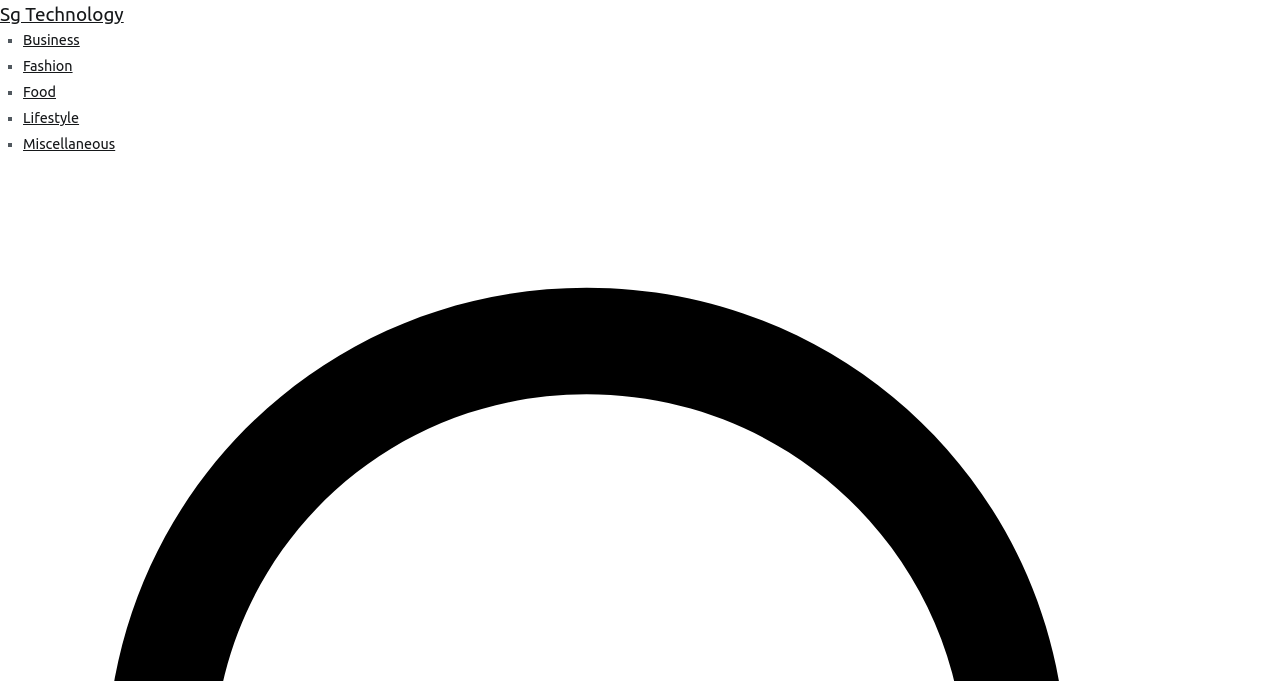Give a one-word or phrase response to the following question: What is the last category listed?

Miscellaneous